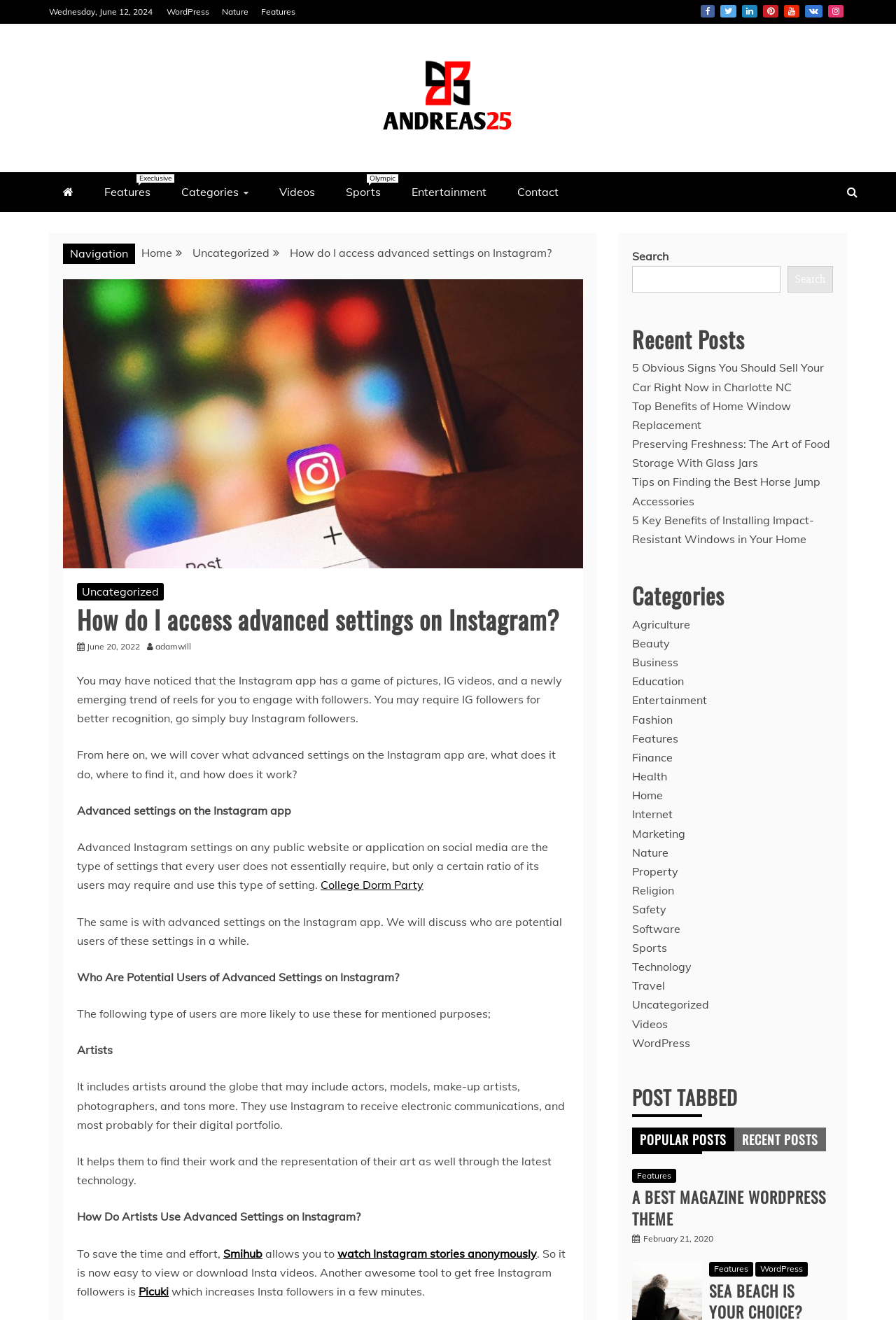What is the name of the website? Based on the image, give a response in one word or a short phrase.

Andreas25